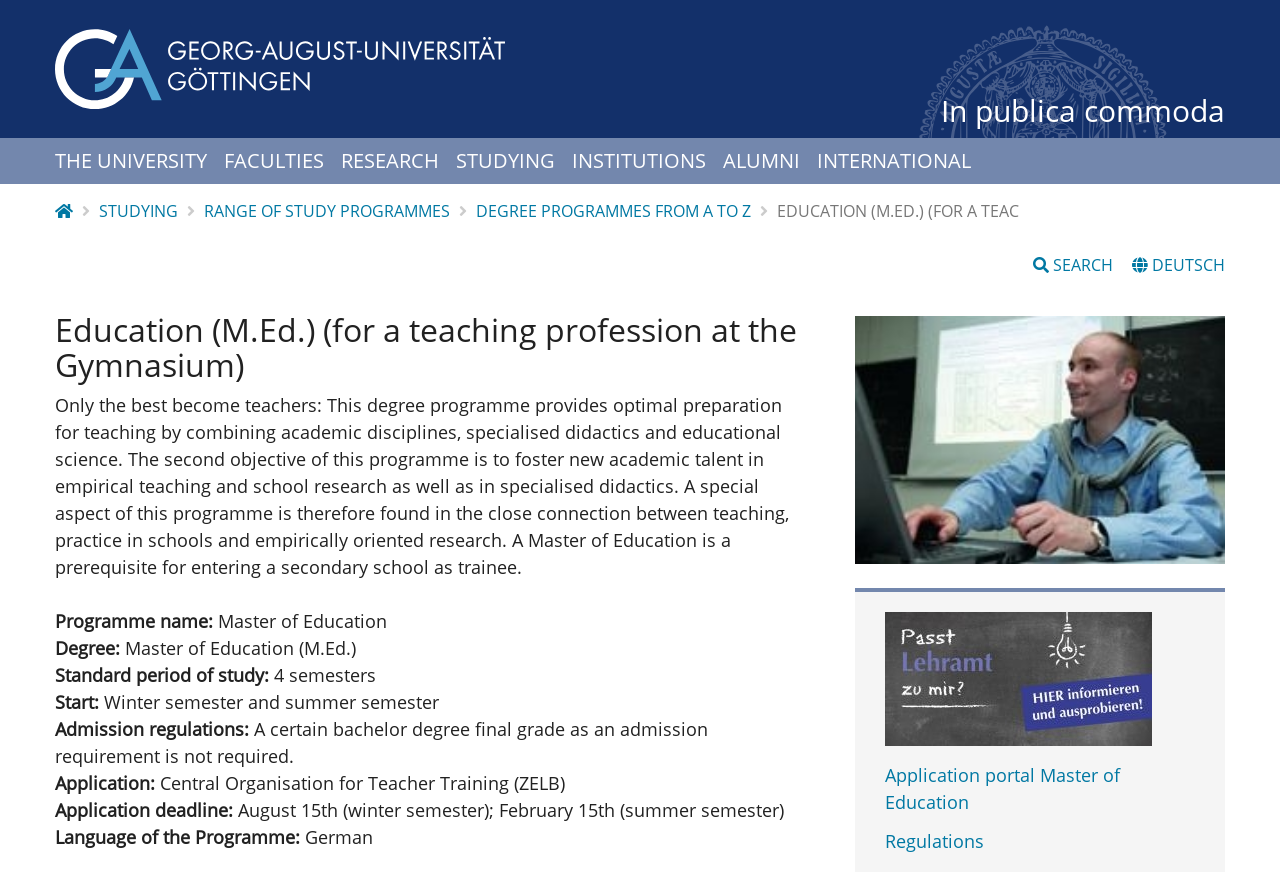Answer this question in one word or a short phrase: What is the application deadline for the winter semester?

August 15th